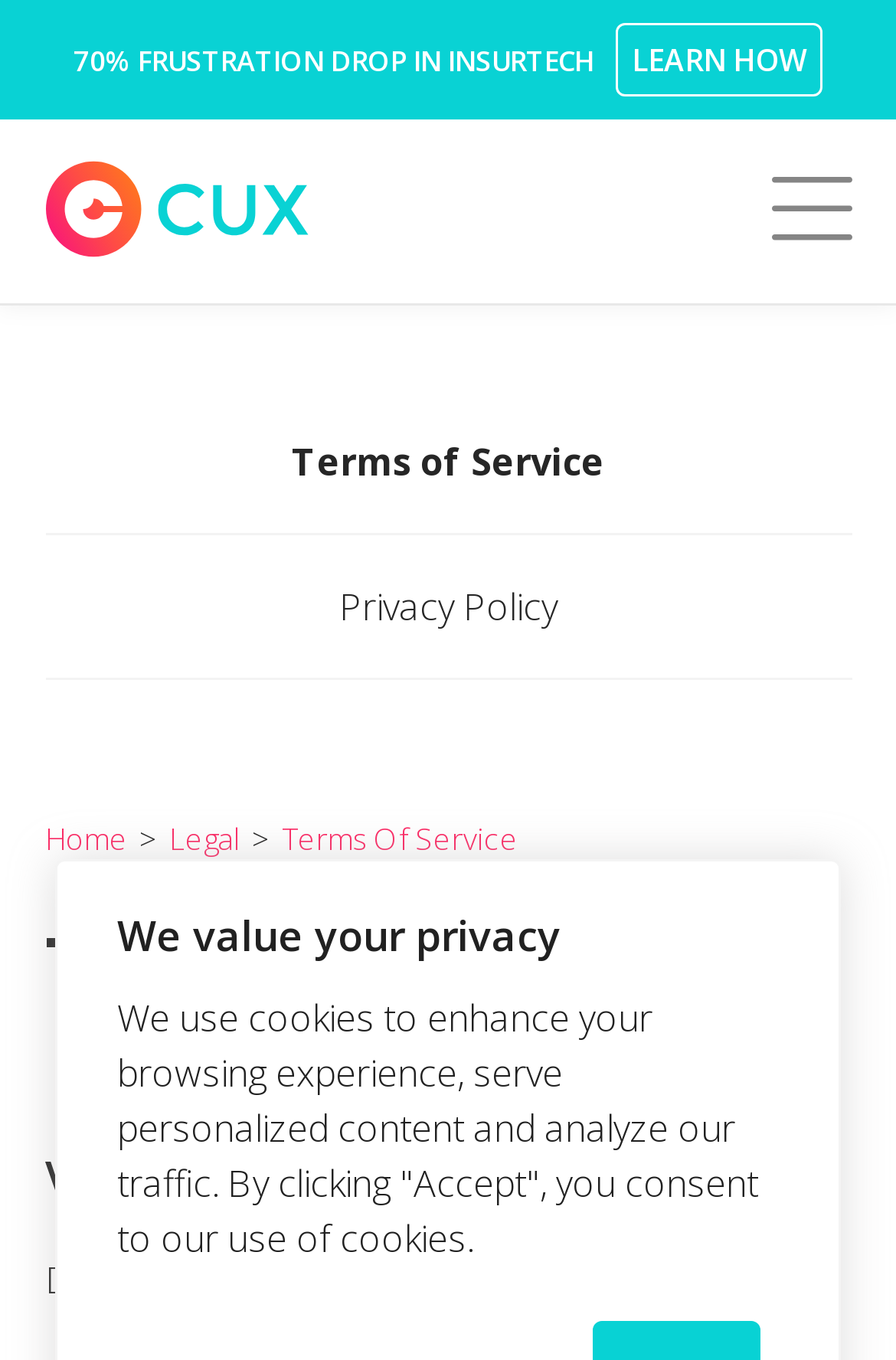Given the element description, predict the bounding box coordinates in the format (top-left x, top-left y, bottom-right x, bottom-right y). Make sure all values are between 0 and 1. Here is the element description: Home

[0.05, 0.601, 0.142, 0.632]